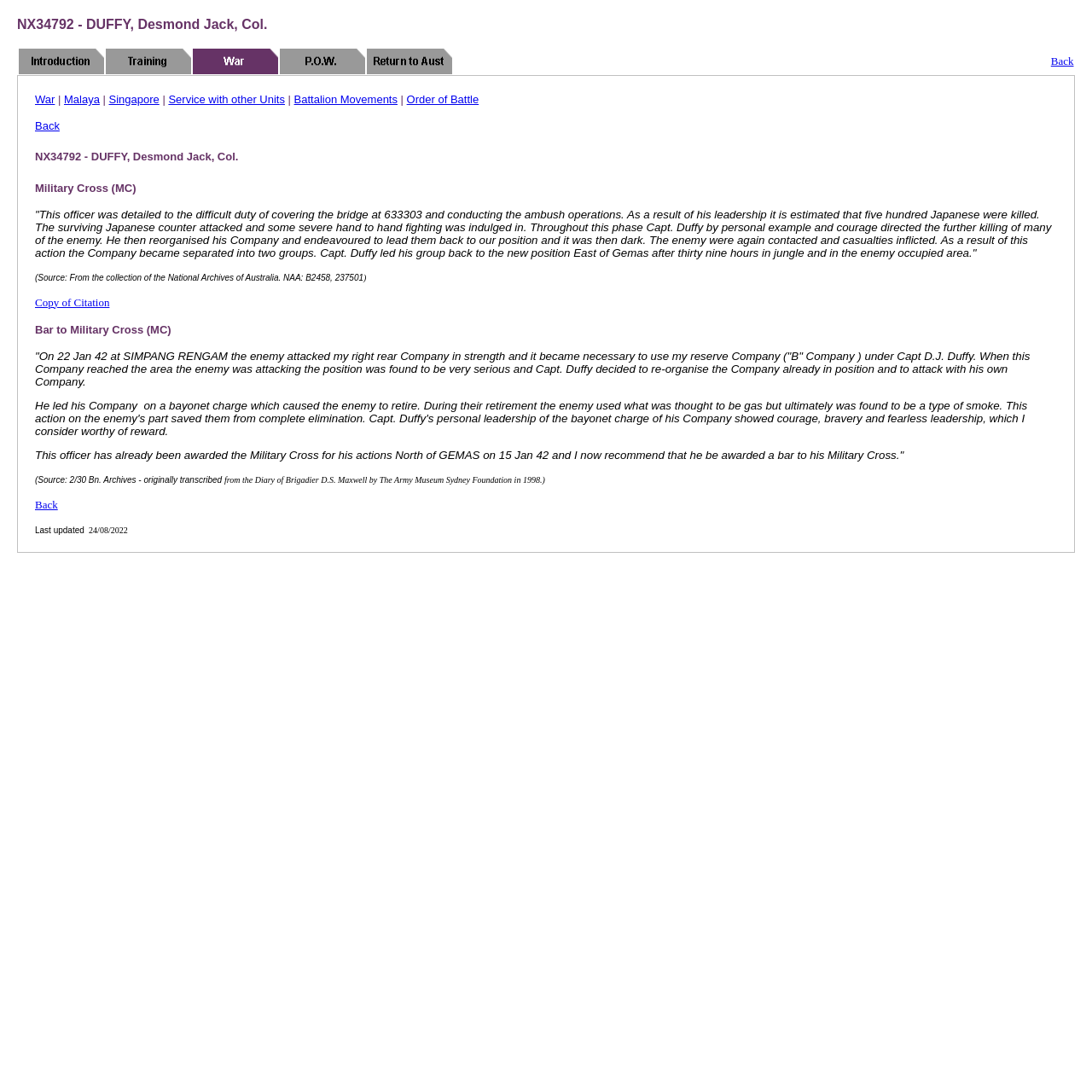Predict the bounding box coordinates of the area that should be clicked to accomplish the following instruction: "View War details". The bounding box coordinates should consist of four float numbers between 0 and 1, i.e., [left, top, right, bottom].

[0.176, 0.057, 0.254, 0.07]